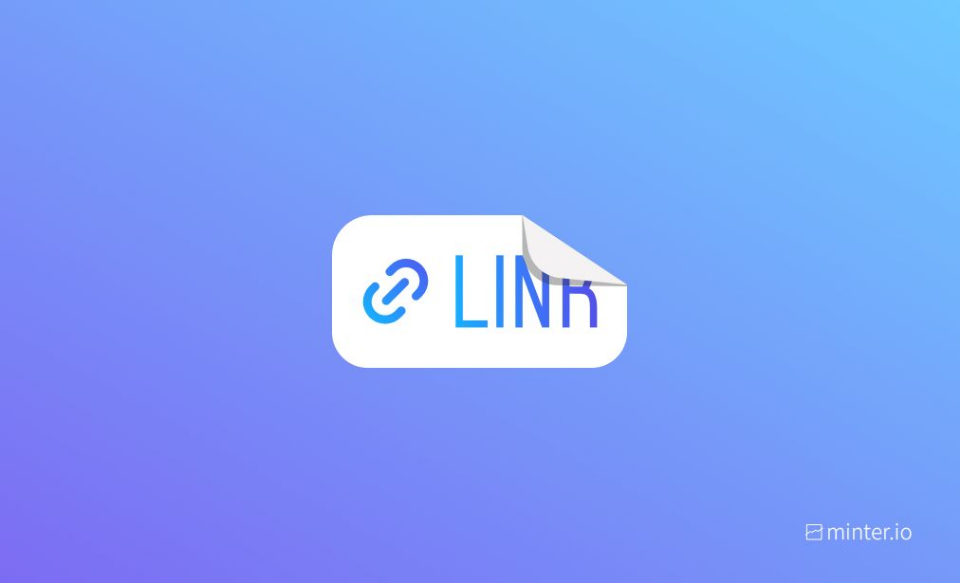Please answer the following question using a single word or phrase: What is the purpose of the link sticker?

Ease of access to shared content